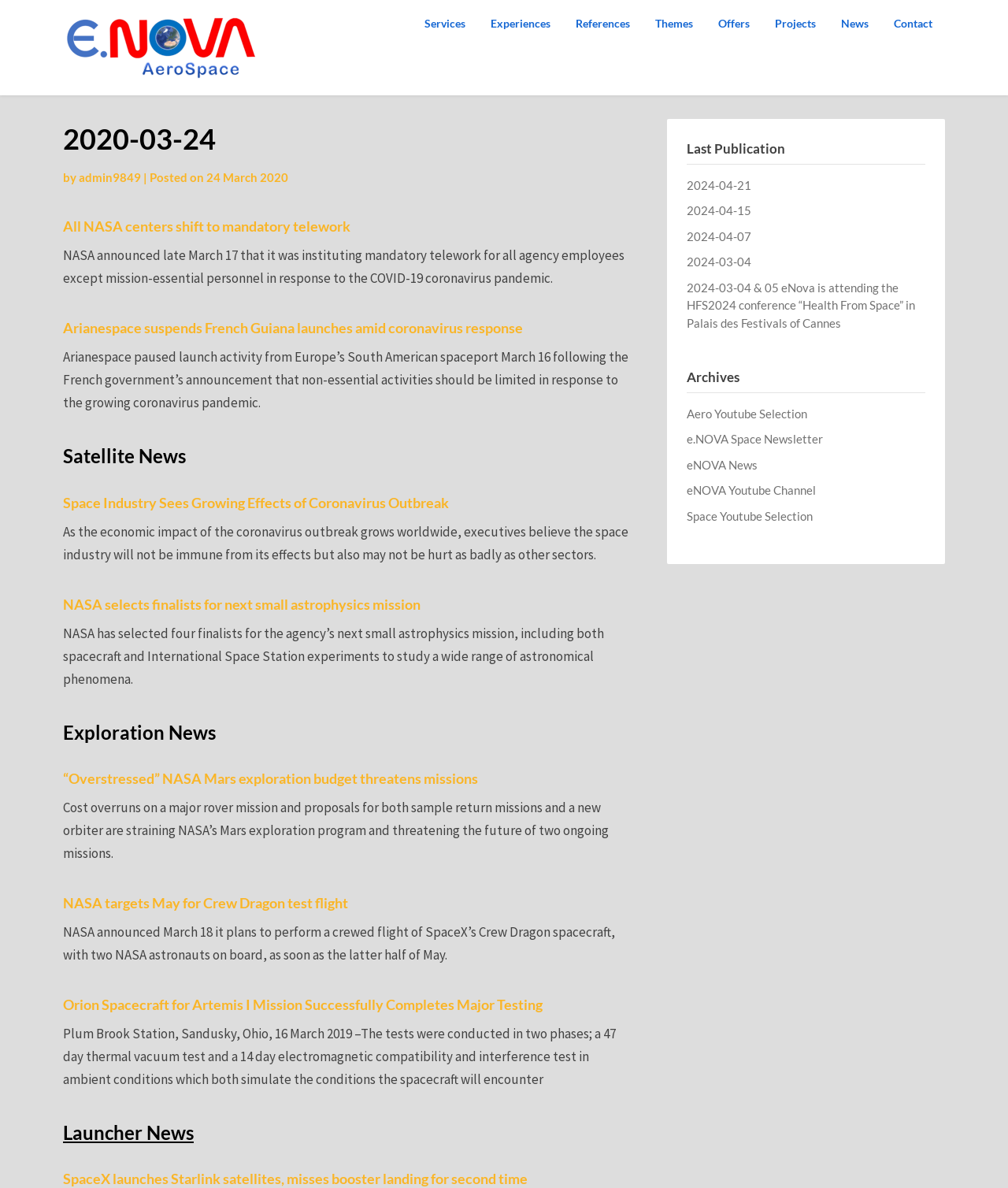What are the main categories on the webpage?
Refer to the image and offer an in-depth and detailed answer to the question.

The main categories on the webpage can be found in the top navigation bar, which includes links to 'Services', 'Experiences', 'References', 'Themes', 'Offers', 'Projects', 'News', and 'Contact'.